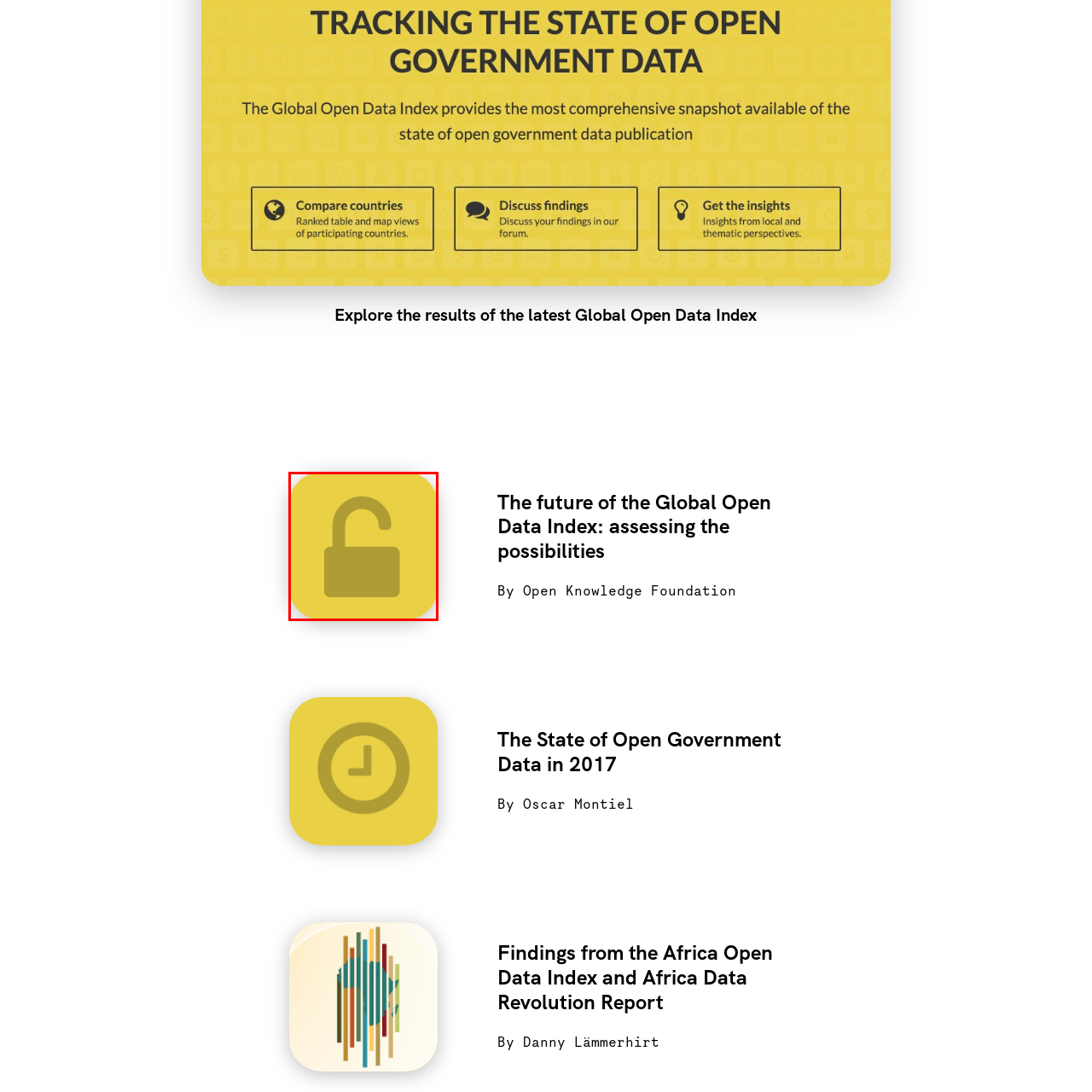View the part of the image surrounded by red, What is the significance of the icon in the context of open data initiatives? Respond with a concise word or phrase.

Indicates data is readily open for public use